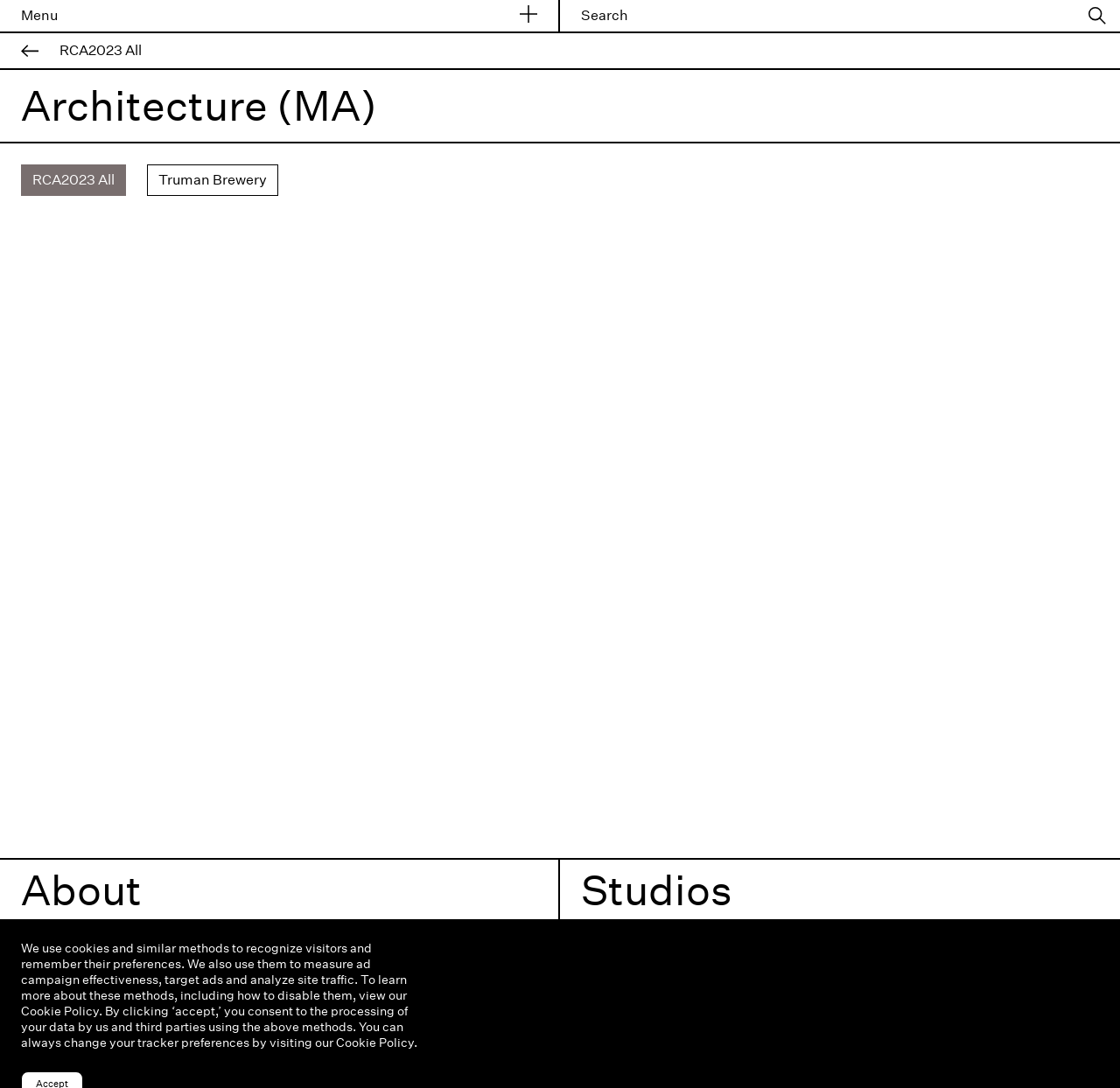Identify the bounding box for the described UI element. Provide the coordinates in (top-left x, top-left y, bottom-right x, bottom-right y) format with values ranging from 0 to 1: ADS1: Down to Earth

[0.5, 0.926, 1.0, 0.96]